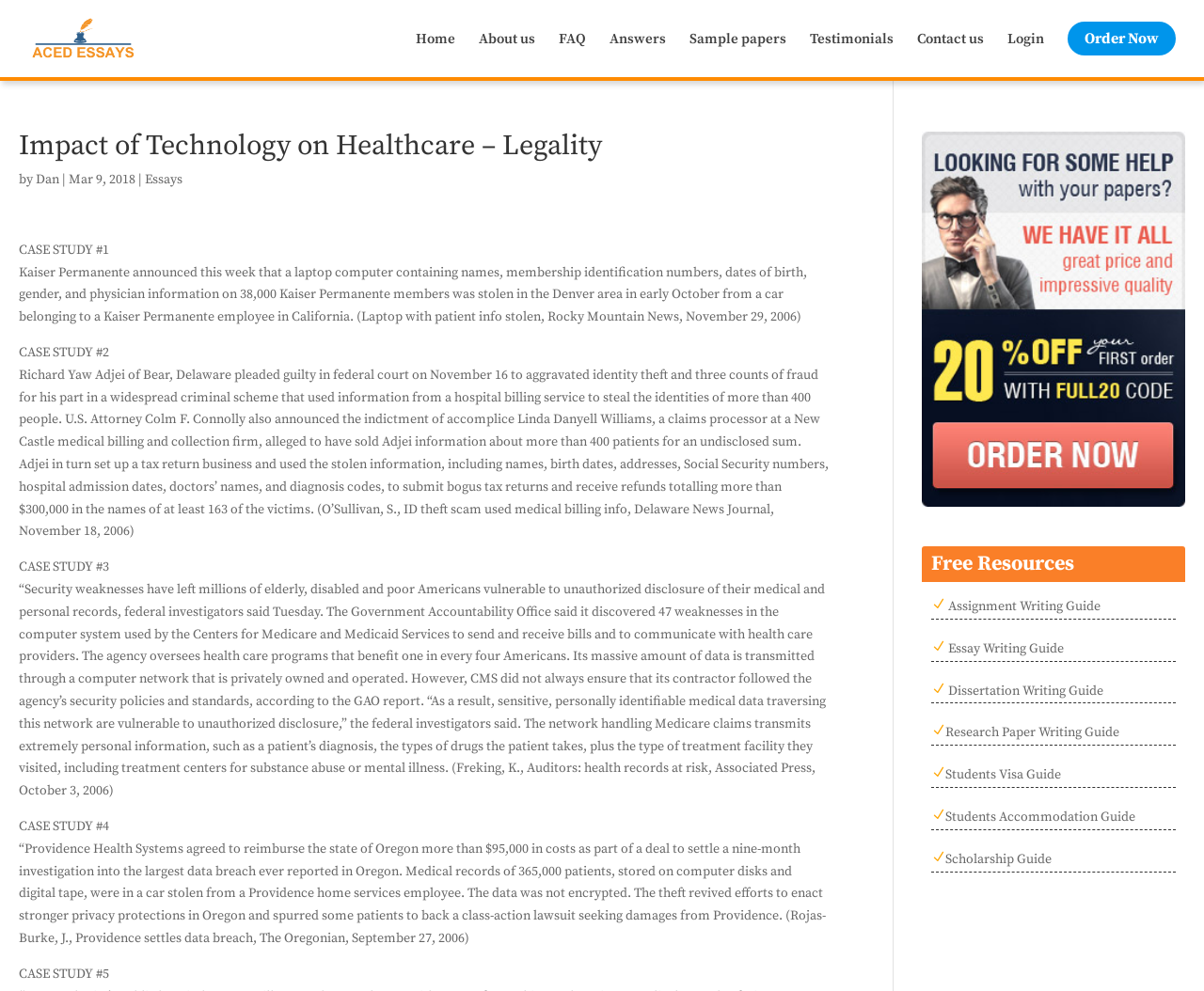Elaborate on the different components and information displayed on the webpage.

The webpage is about the impact of technology on healthcare, specifically focusing on legality. At the top, there is a logo and a navigation menu with links to various pages, including "Home", "About us", "FAQ", and "Login". Below the navigation menu, there is a heading that reads "Impact of Technology on Healthcare – Legality". 

To the right of the heading, there is a button labeled "Order Now". Below the heading, there is a section with the author's name, "Dan", and the date "Mar 9, 2018". 

The main content of the webpage is divided into five case studies, each with a heading "CASE STUDY #X" and a detailed description of a specific incident related to healthcare and technology. The case studies are numbered from 1 to 5 and are presented in a vertical sequence, with each study taking up a significant portion of the page. 

At the bottom of the page, there is a section labeled "Free Resources" with links to various guides, including "Assignment Writing Guide", "Essay Writing Guide", and "Research Paper Writing Guide", among others.